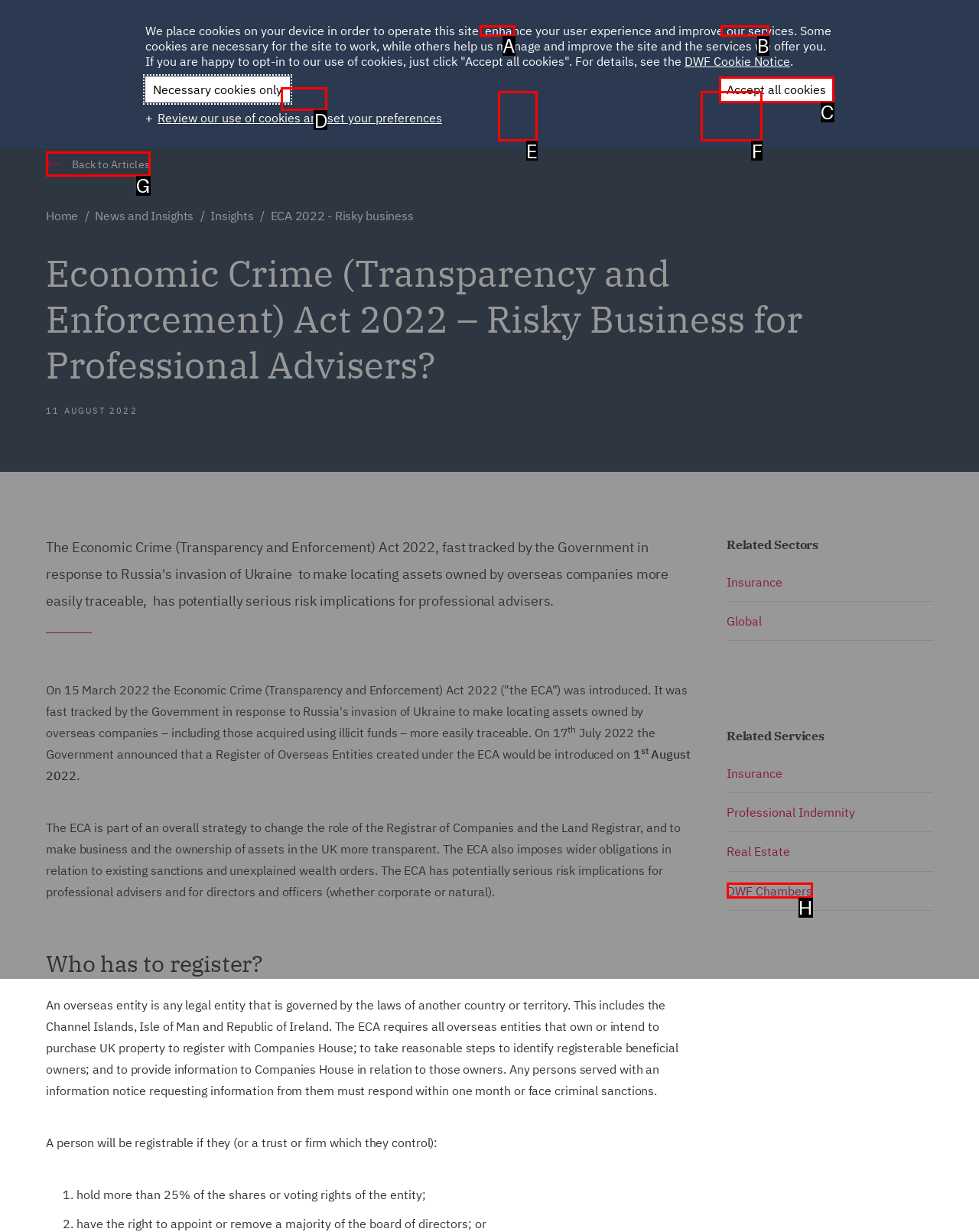Identify the letter of the option that should be selected to accomplish the following task: Search. Provide the letter directly.

D